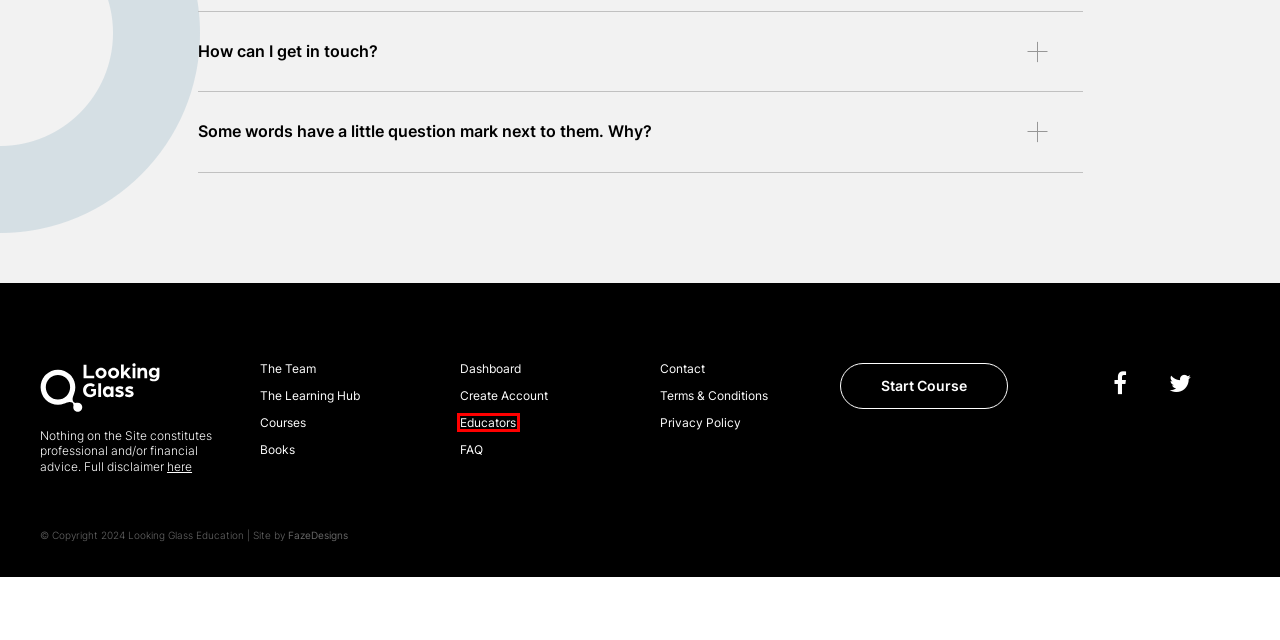Given a screenshot of a webpage with a red bounding box around an element, choose the most appropriate webpage description for the new page displayed after clicking the element within the bounding box. Here are the candidates:
A. Books - Looking Glass Education
B. Looking Glass Education
C. Educators - Looking Glass Education
D. Privacy Policy - Looking Glass Education
E. Terms & Conditions - Looking Glass Education
F. Courses  - Looking Glass Education
G. Create Account - Looking Glass Education
H. FazeDesigns  | Whistler, B.C. custom Web Design

C